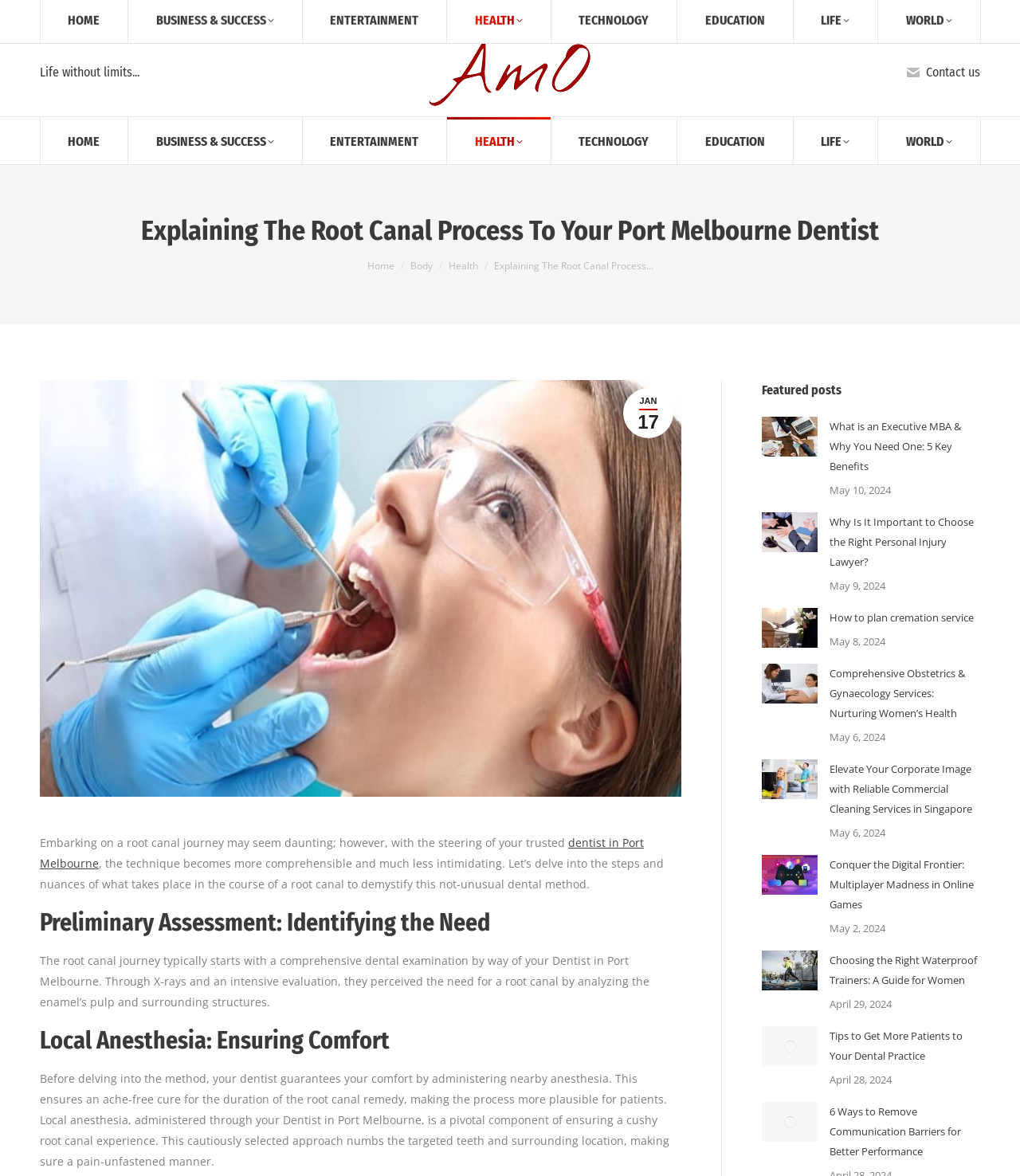Identify the bounding box coordinates of the part that should be clicked to carry out this instruction: "Go to the top of the page".

[0.961, 0.833, 0.992, 0.86]